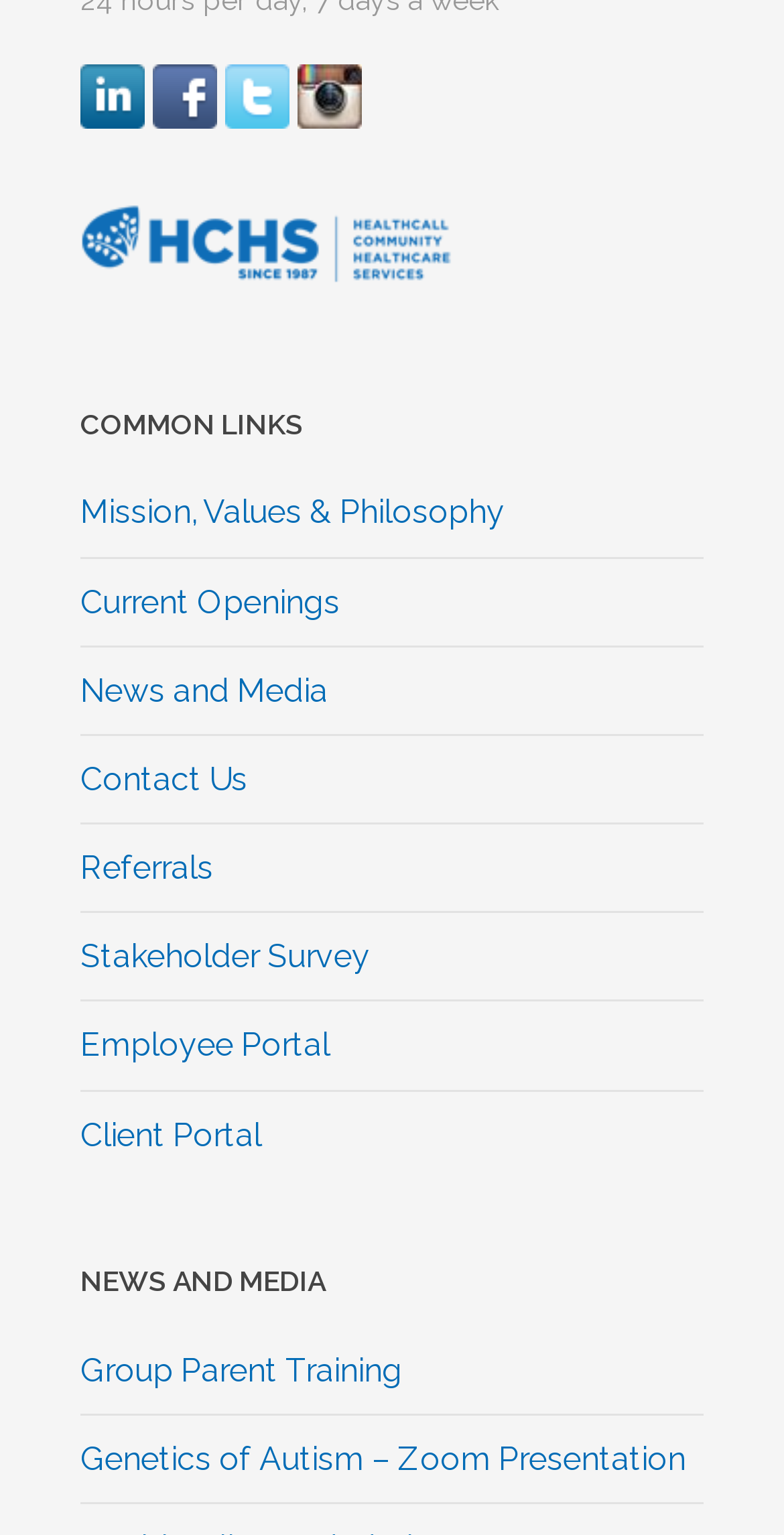Use a single word or phrase to answer the question: What is the name of the logo at the top?

HealthCall-Logo_footer